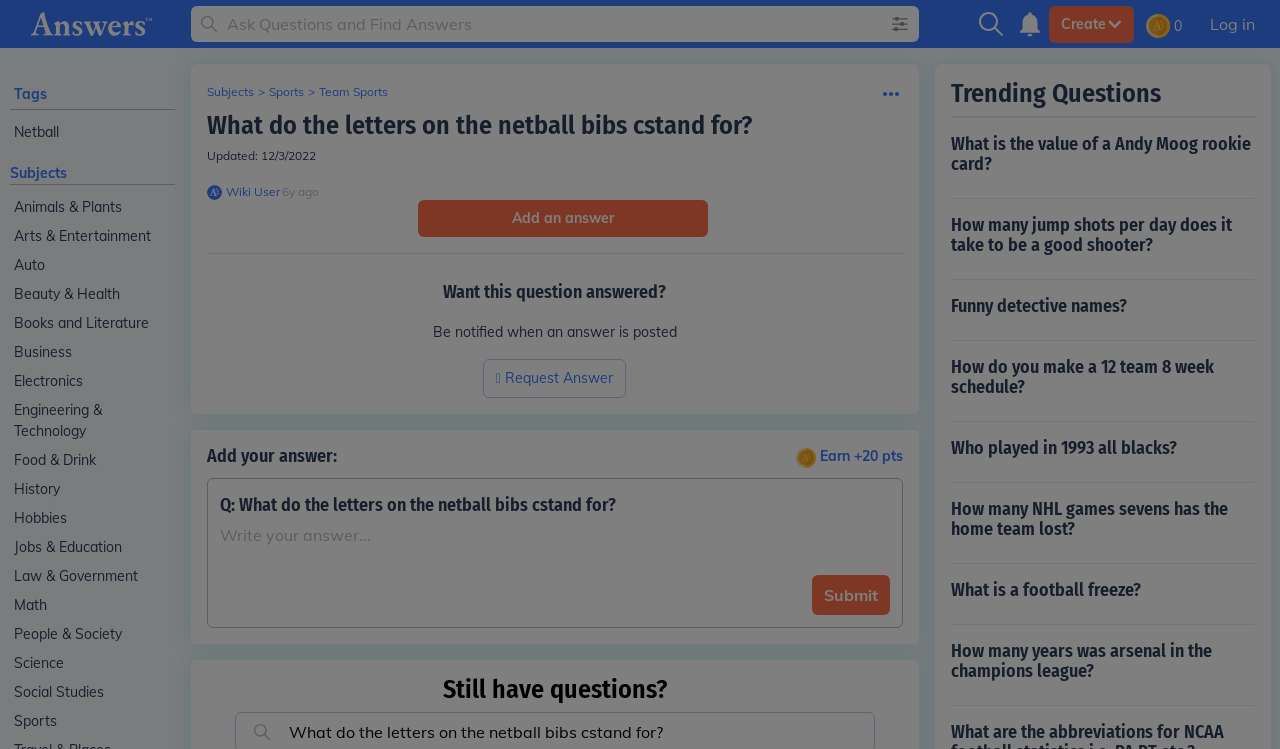Determine the bounding box coordinates of the clickable region to follow the instruction: "Request an answer to this question".

[0.377, 0.479, 0.489, 0.531]